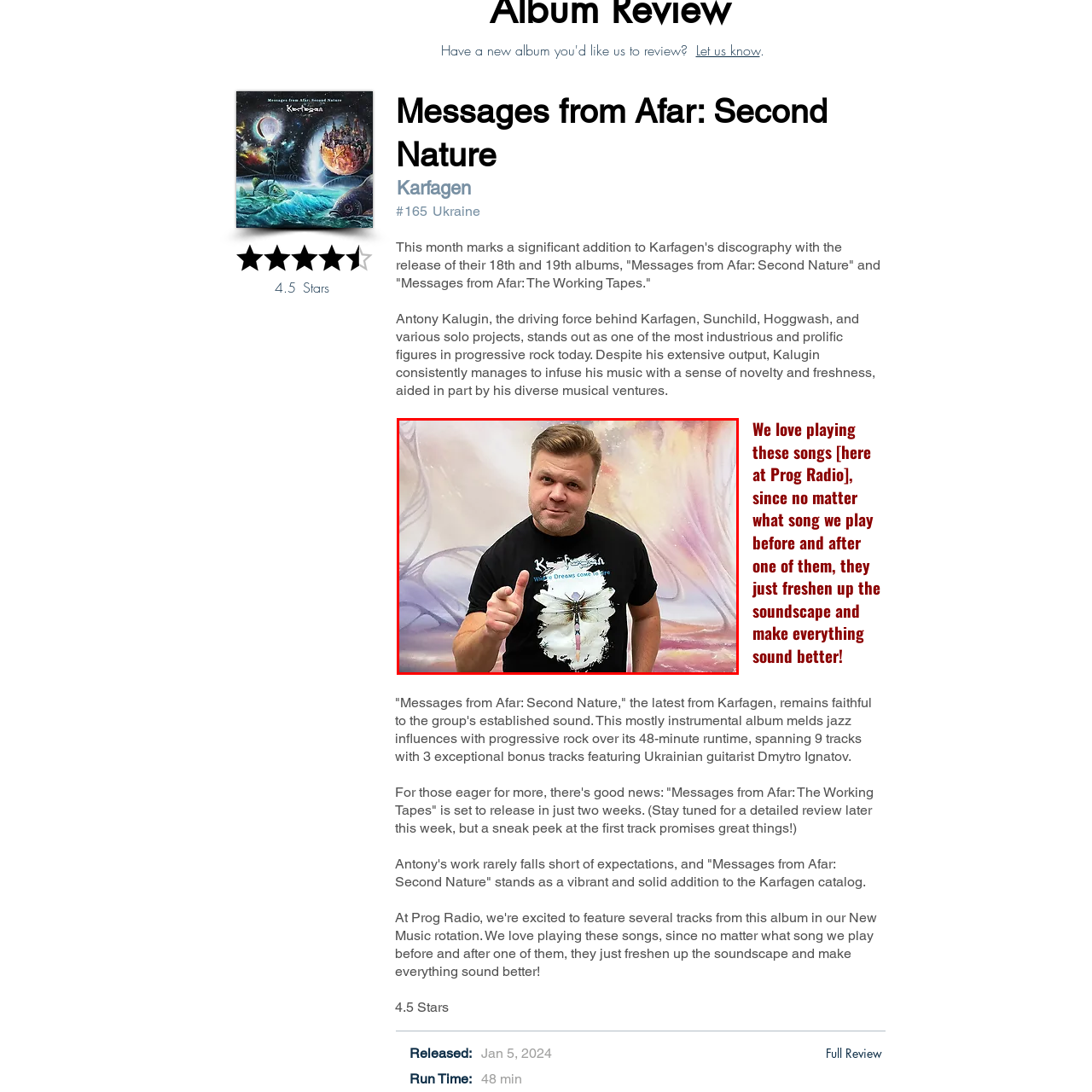Concentrate on the image area surrounded by the red border and answer the following question comprehensively: What is the title of the band's recent album?

The image is promoting the band's recent album release, which is titled 'Messages from Afar: Second Nature', and the visual aligns with the excitement surrounding this album.